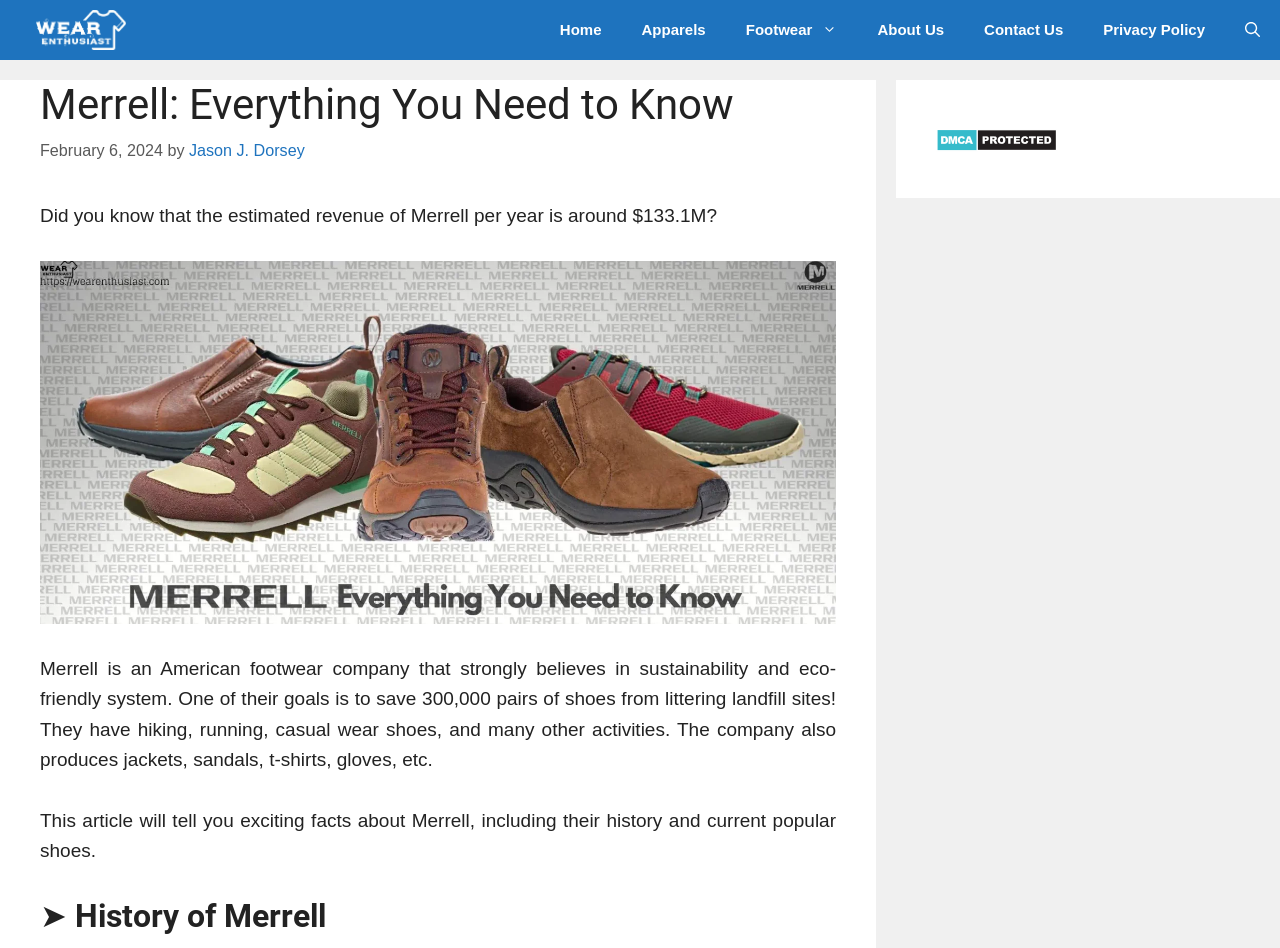Determine the bounding box coordinates of the clickable element necessary to fulfill the instruction: "Click the 'Add to Cart' button". Provide the coordinates as four float numbers within the 0 to 1 range, i.e., [left, top, right, bottom].

None